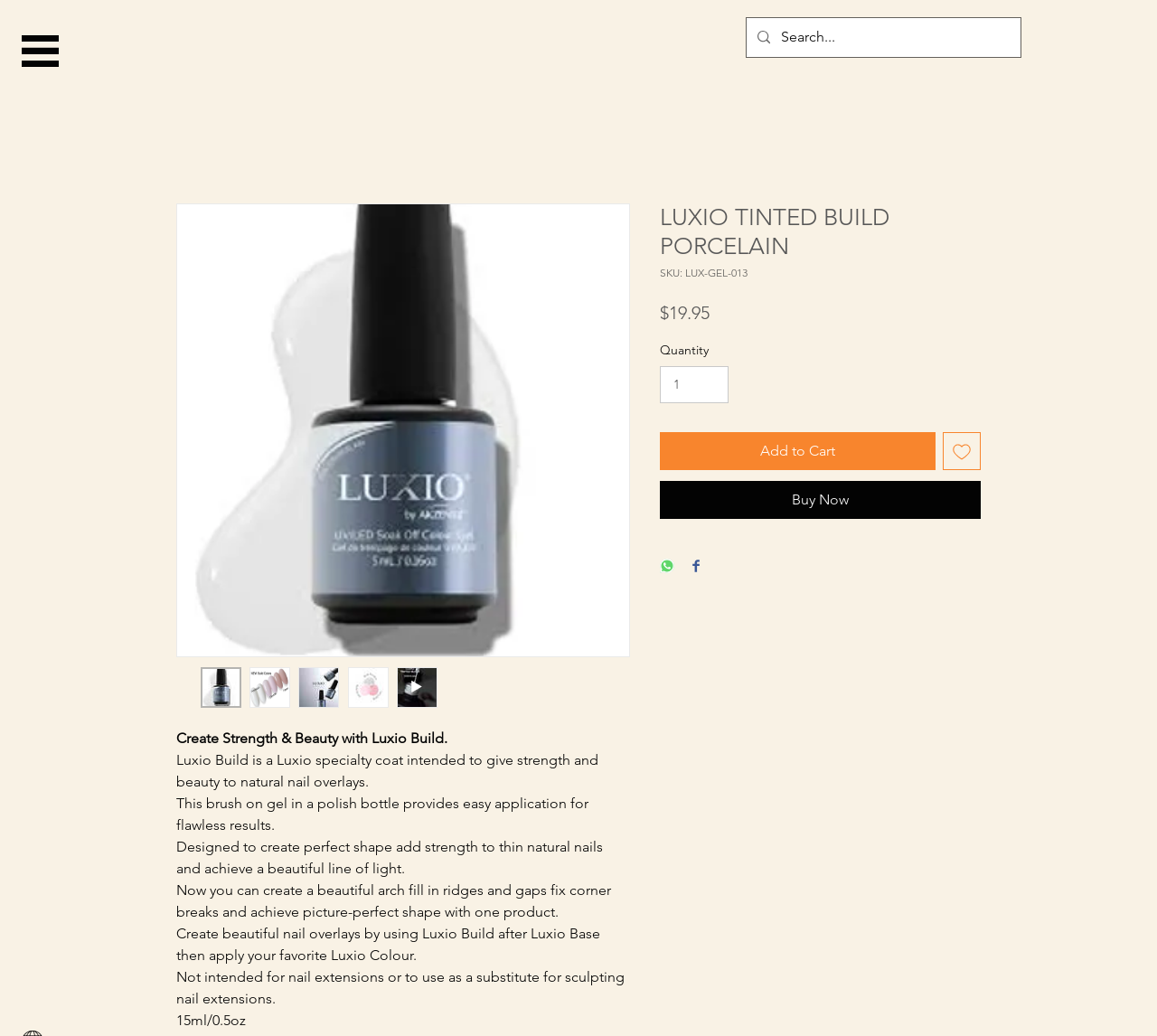Can you determine the main header of this webpage?

LUXIO TINTED BUILD PORCELAIN